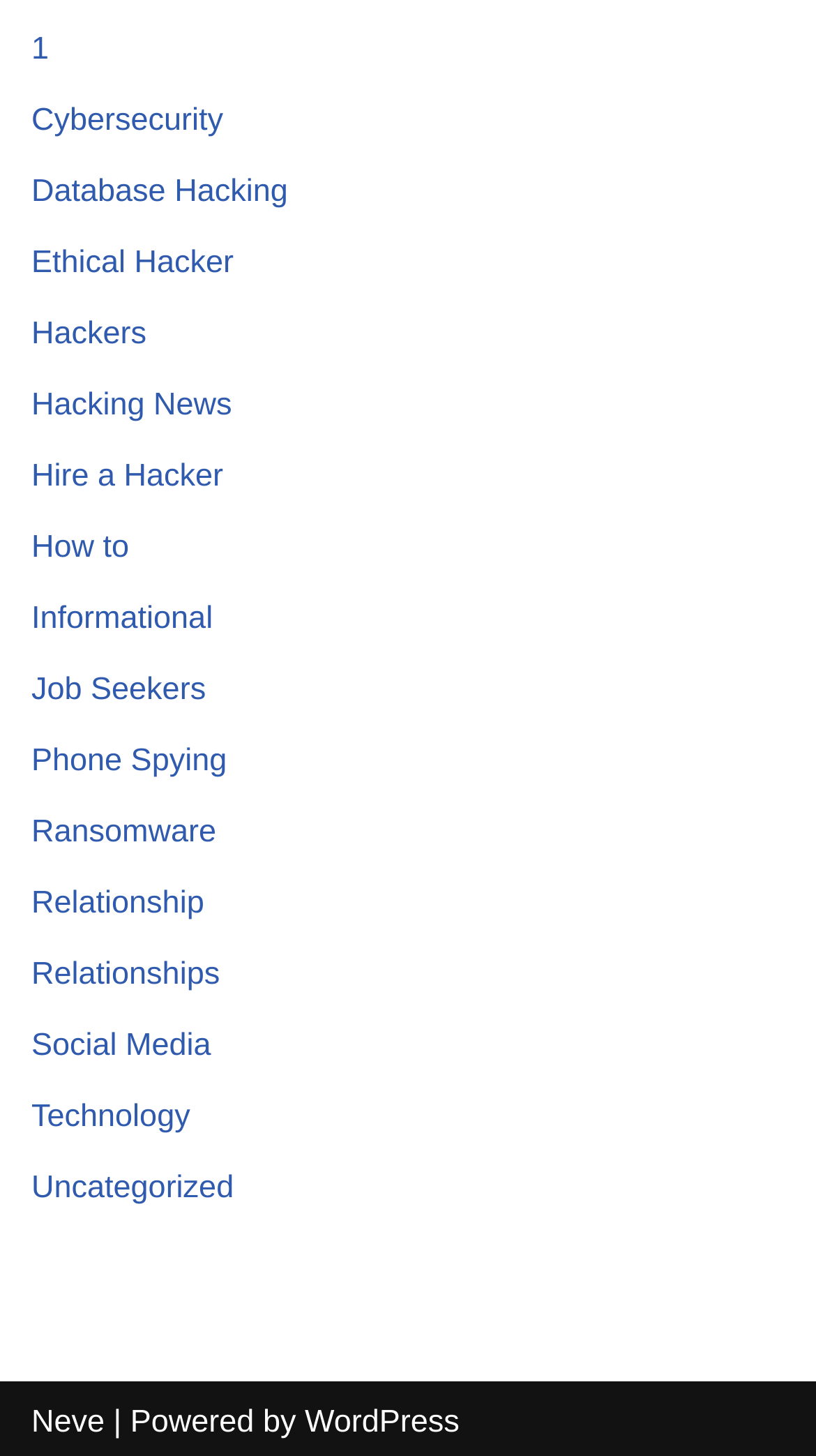What is the text next to the 'Neve' link?
Utilize the information in the image to give a detailed answer to the question.

I examined the webpage and found that the text next to the 'Neve' link is 'Powered by', which is a static text element.